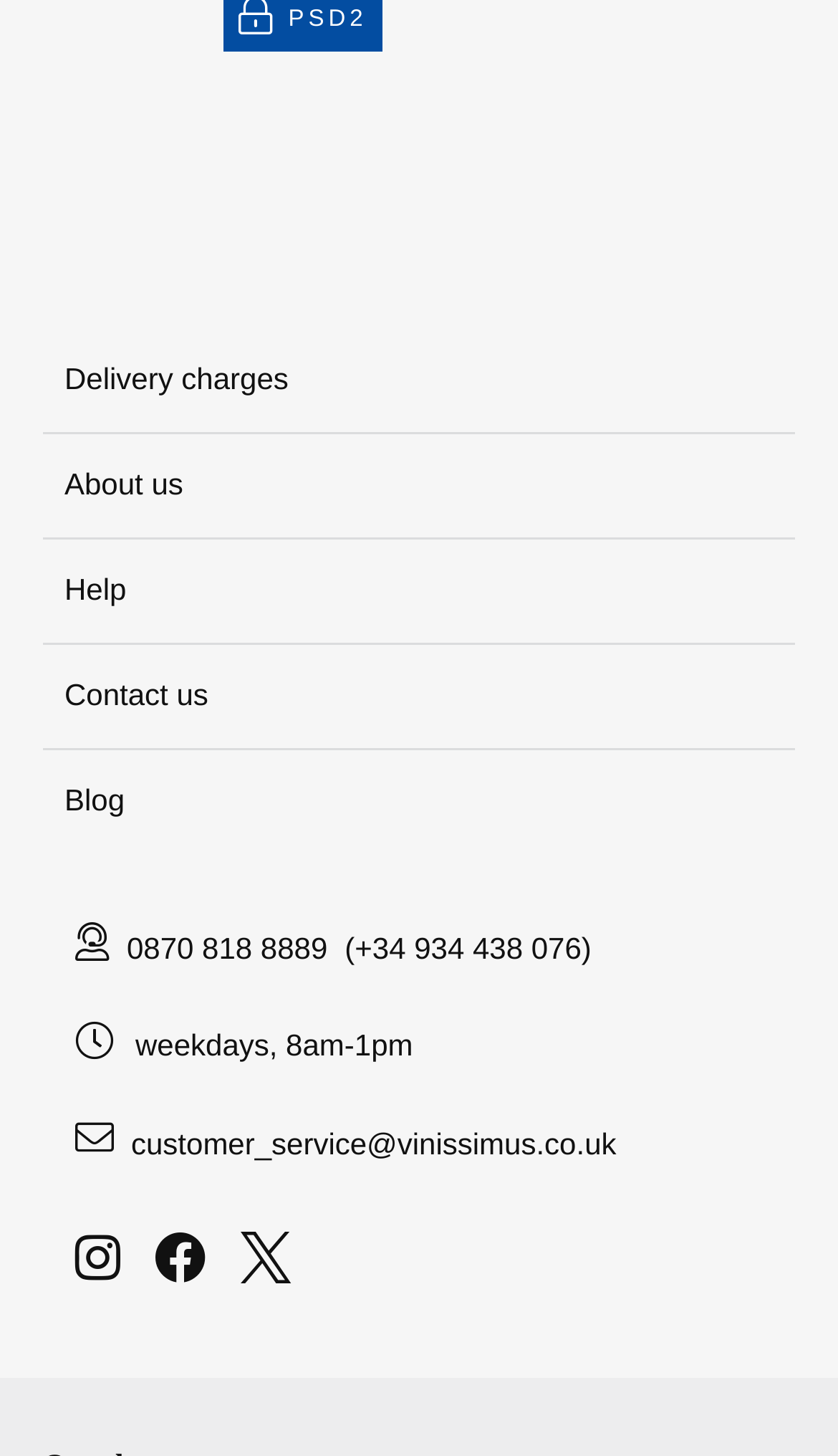Can you specify the bounding box coordinates of the area that needs to be clicked to fulfill the following instruction: "Contact us"?

[0.051, 0.443, 0.949, 0.515]